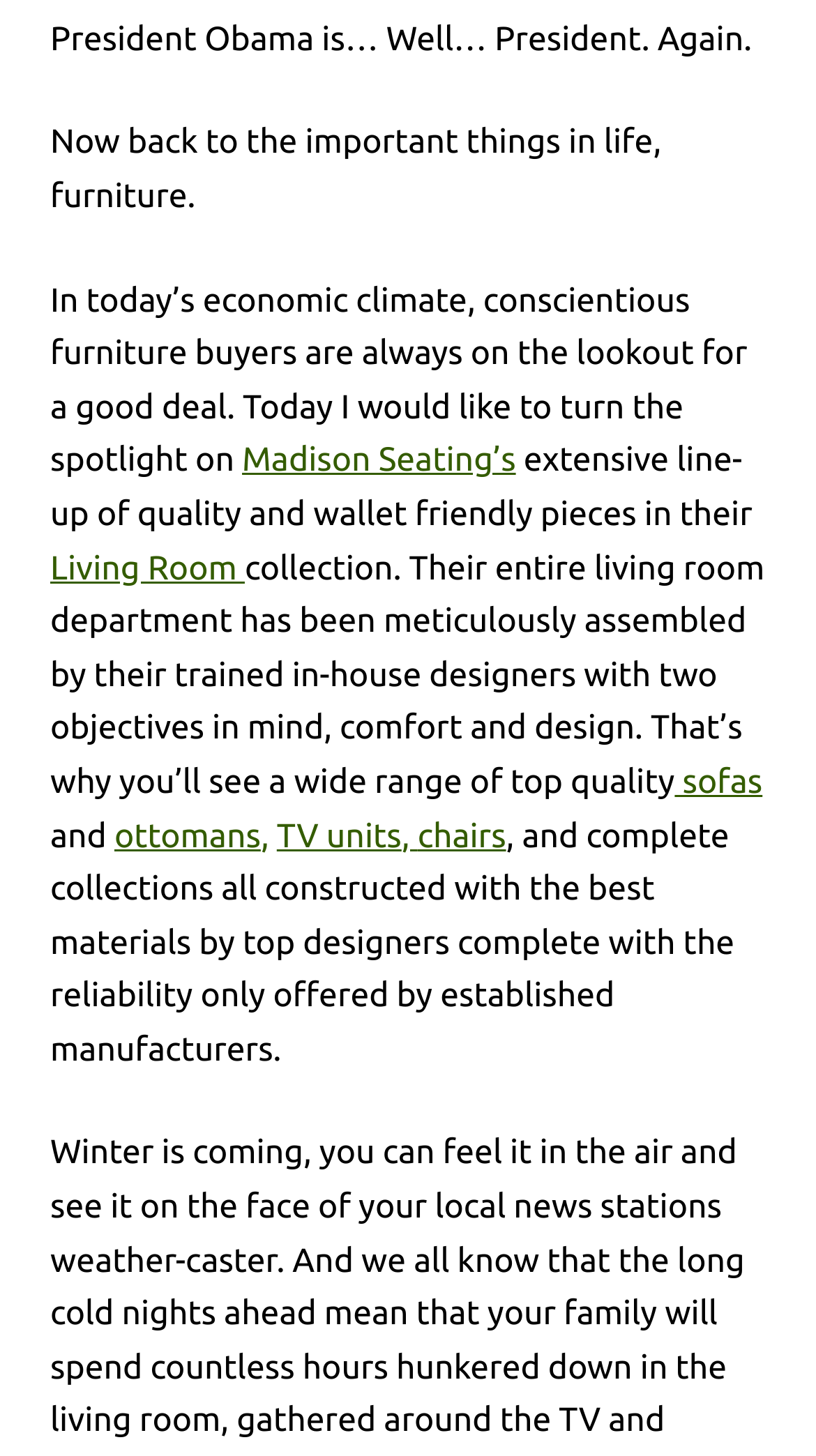What is the focus of Madison Seating’s Living Room collection?
From the image, respond using a single word or phrase.

Comfort and design